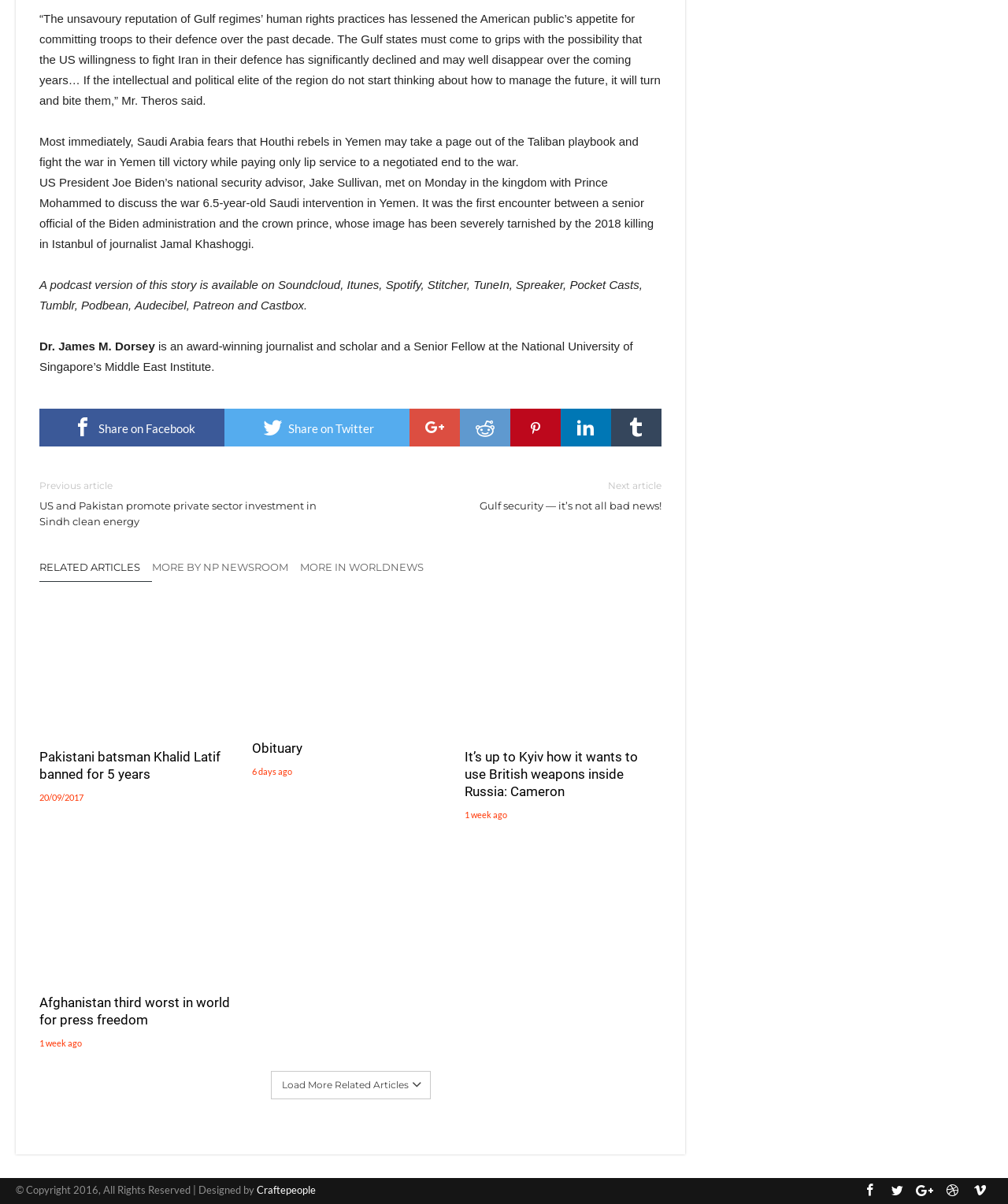Find the bounding box coordinates for the area you need to click to carry out the instruction: "View more related articles". The coordinates should be four float numbers between 0 and 1, indicated as [left, top, right, bottom].

[0.039, 0.465, 0.151, 0.484]